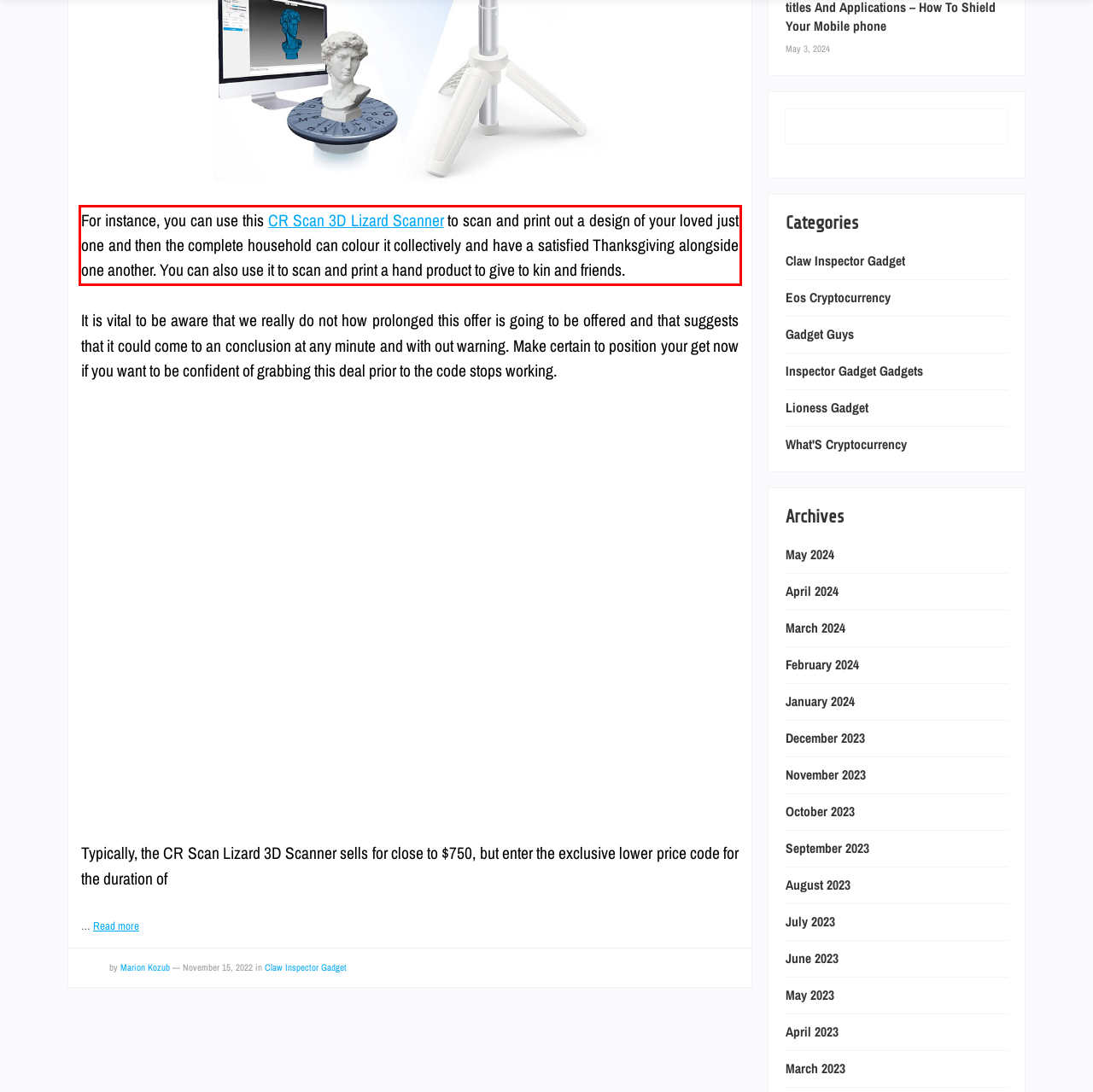You have a screenshot of a webpage with a UI element highlighted by a red bounding box. Use OCR to obtain the text within this highlighted area.

For instance, you can use this CR Scan 3D Lizard Scanner to scan and print out a design of your loved just one and then the complete household can colour it collectively and have a satisfied Thanksgiving alongside one another. You can also use it to scan and print a hand product to give to kin and friends.